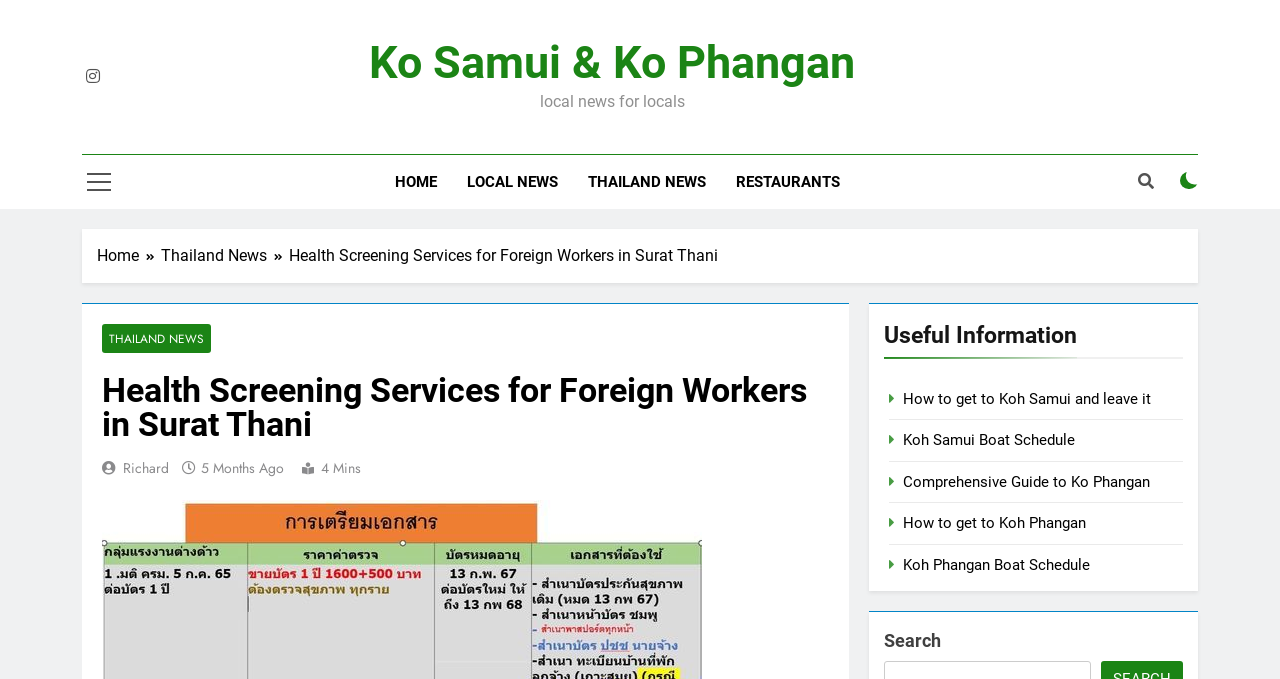Highlight the bounding box coordinates of the element that should be clicked to carry out the following instruction: "read latest information". The coordinates must be given as four float numbers ranging from 0 to 1, i.e., [left, top, right, bottom].

None